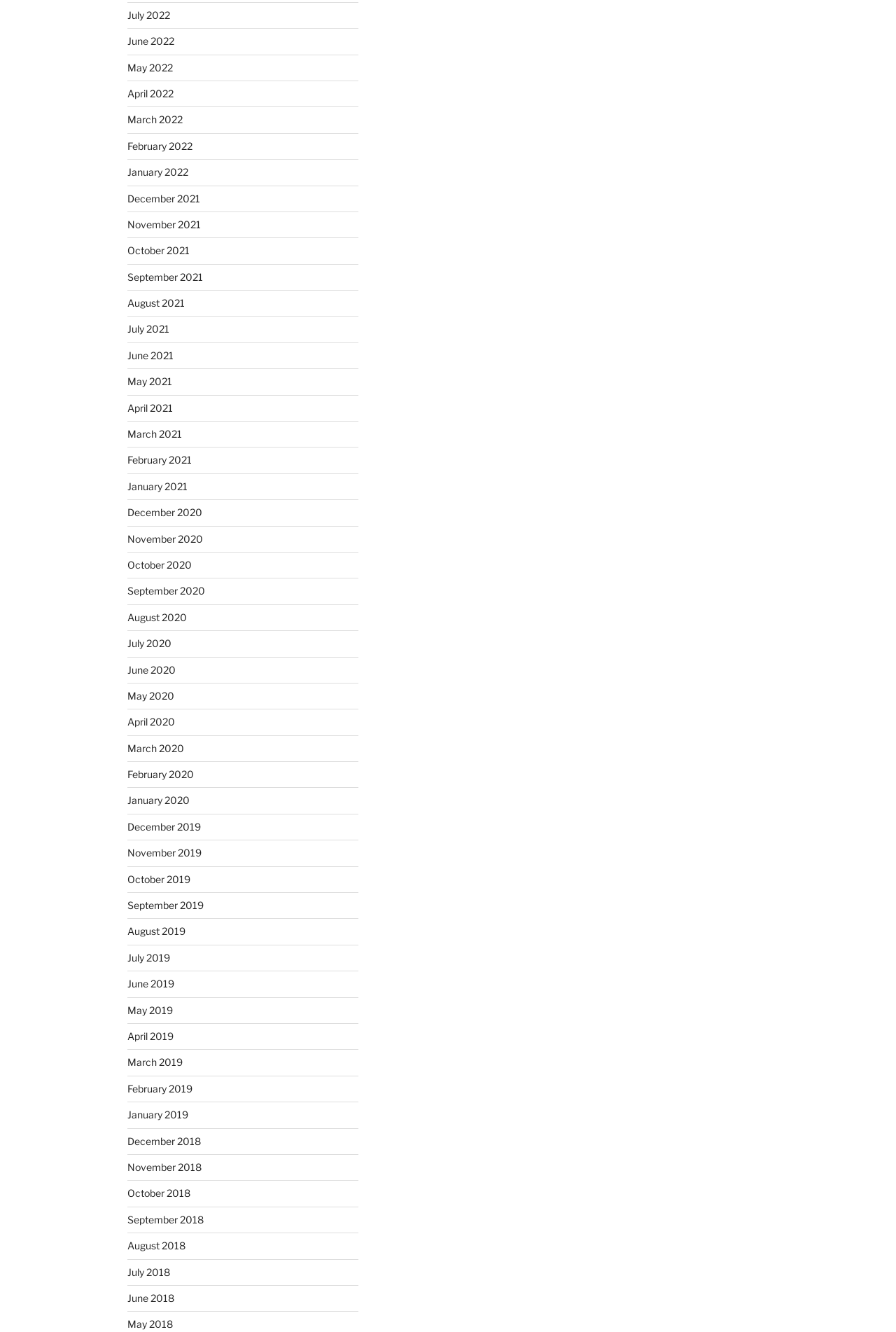How many months are listed in total?
Look at the screenshot and respond with a single word or phrase.

36